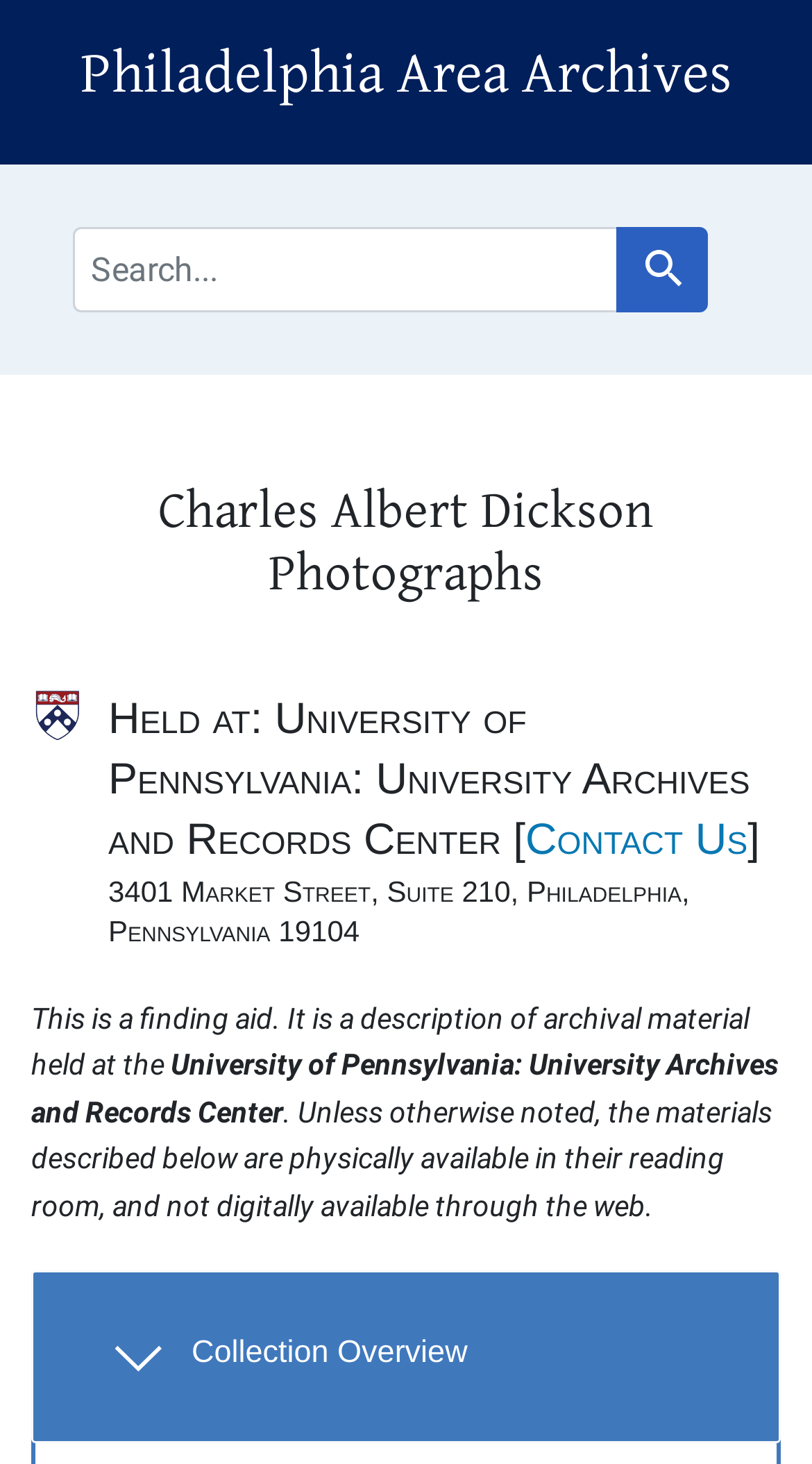Please find the bounding box for the UI element described by: "Skip to main content".

[0.026, 0.007, 0.213, 0.021]